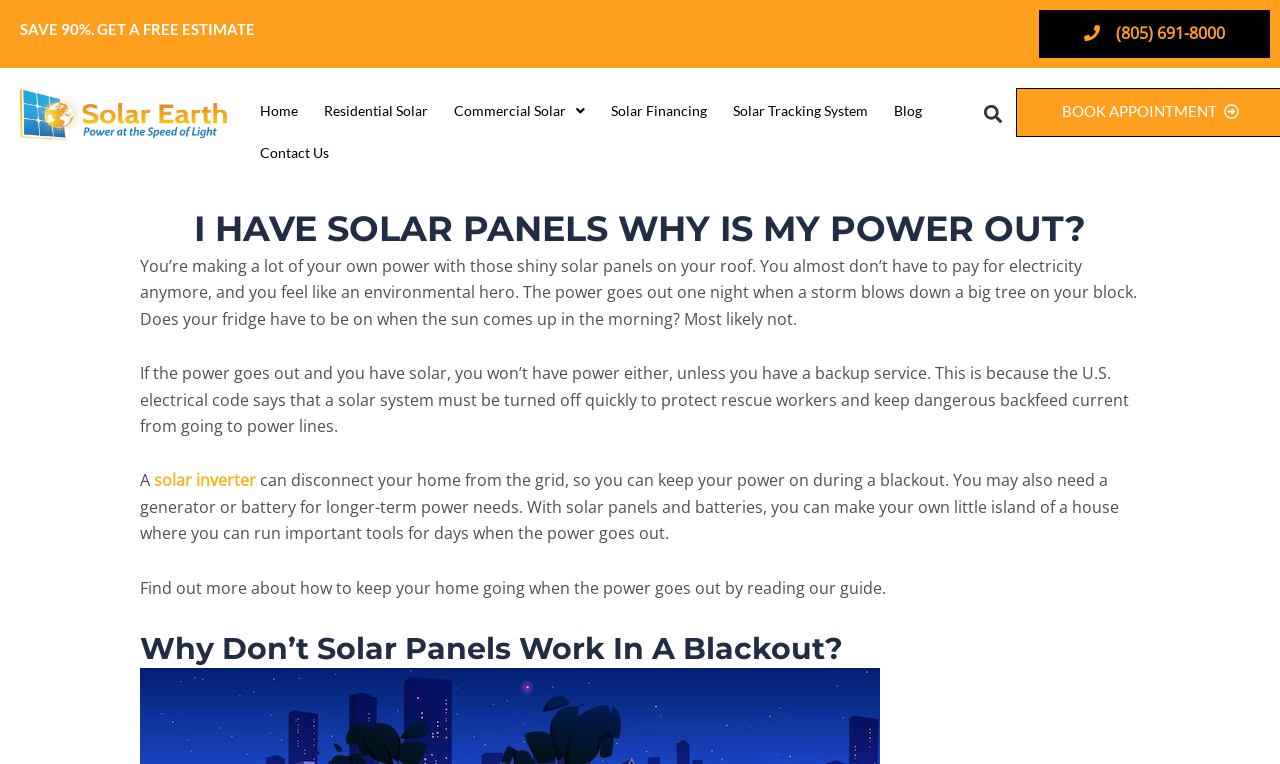Can you specify the bounding box coordinates of the area that needs to be clicked to fulfill the following instruction: "Call the phone number"?

[0.812, 0.013, 0.992, 0.076]